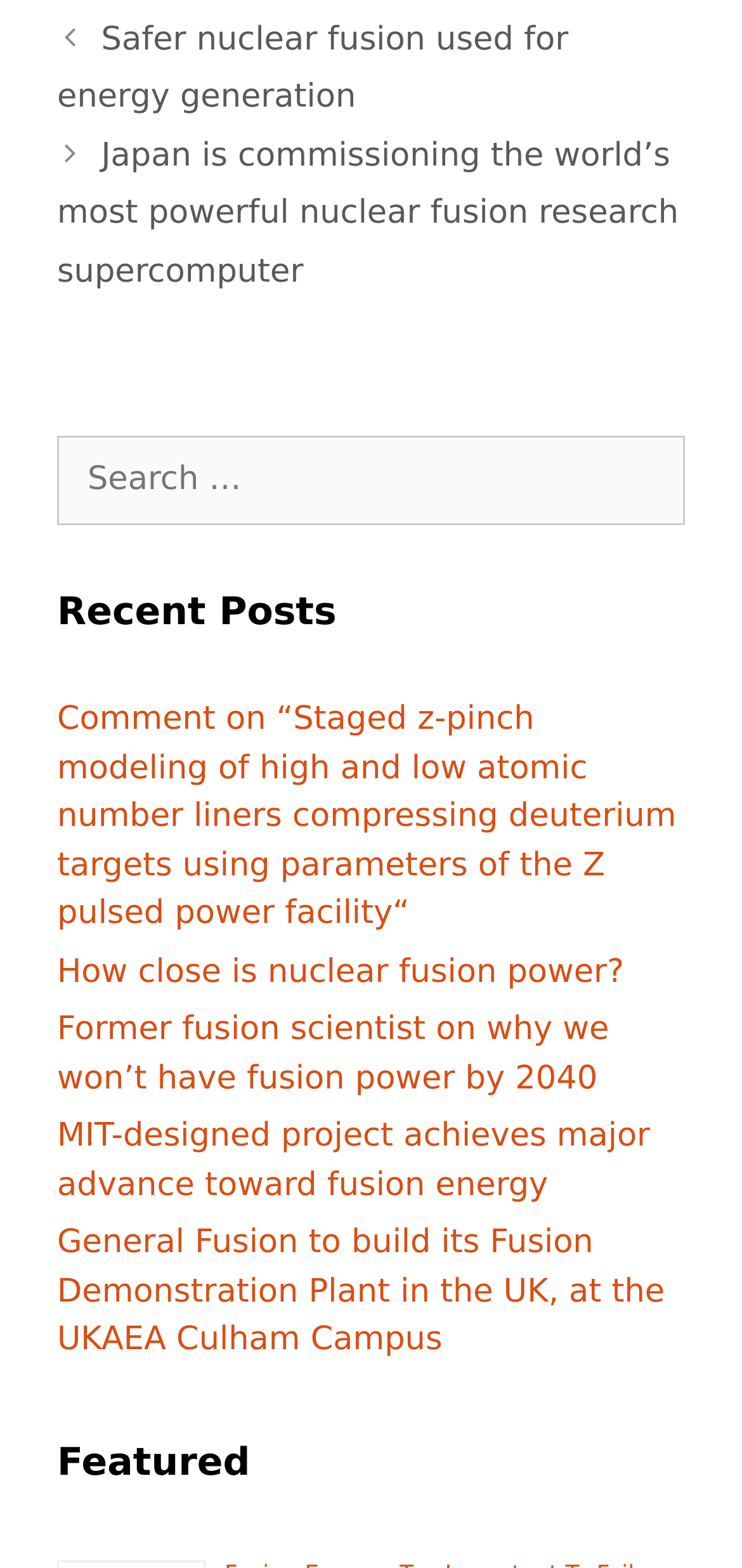Show me the bounding box coordinates of the clickable region to achieve the task as per the instruction: "View business directory".

None